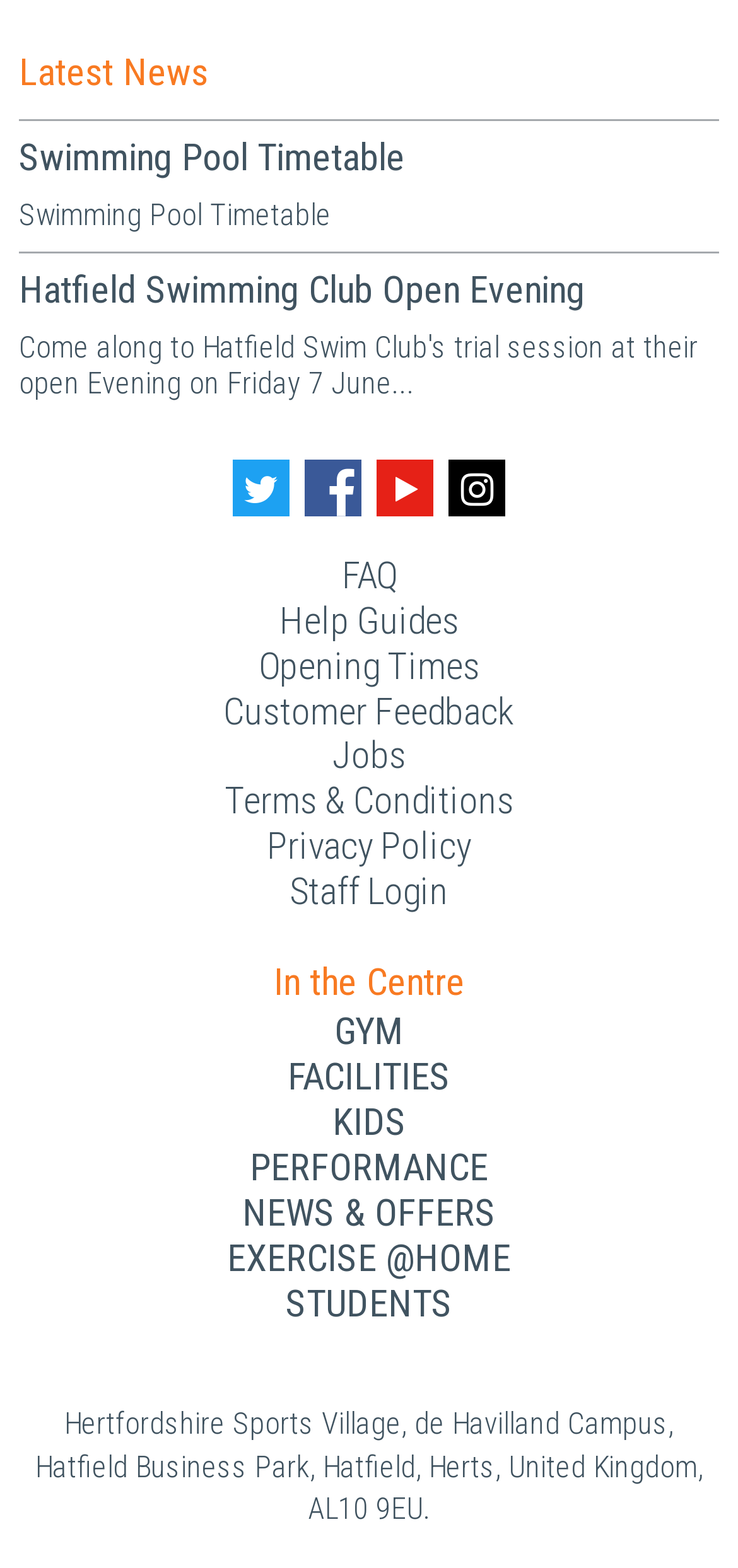Find and indicate the bounding box coordinates of the region you should select to follow the given instruction: "View latest news".

[0.026, 0.031, 0.282, 0.06]